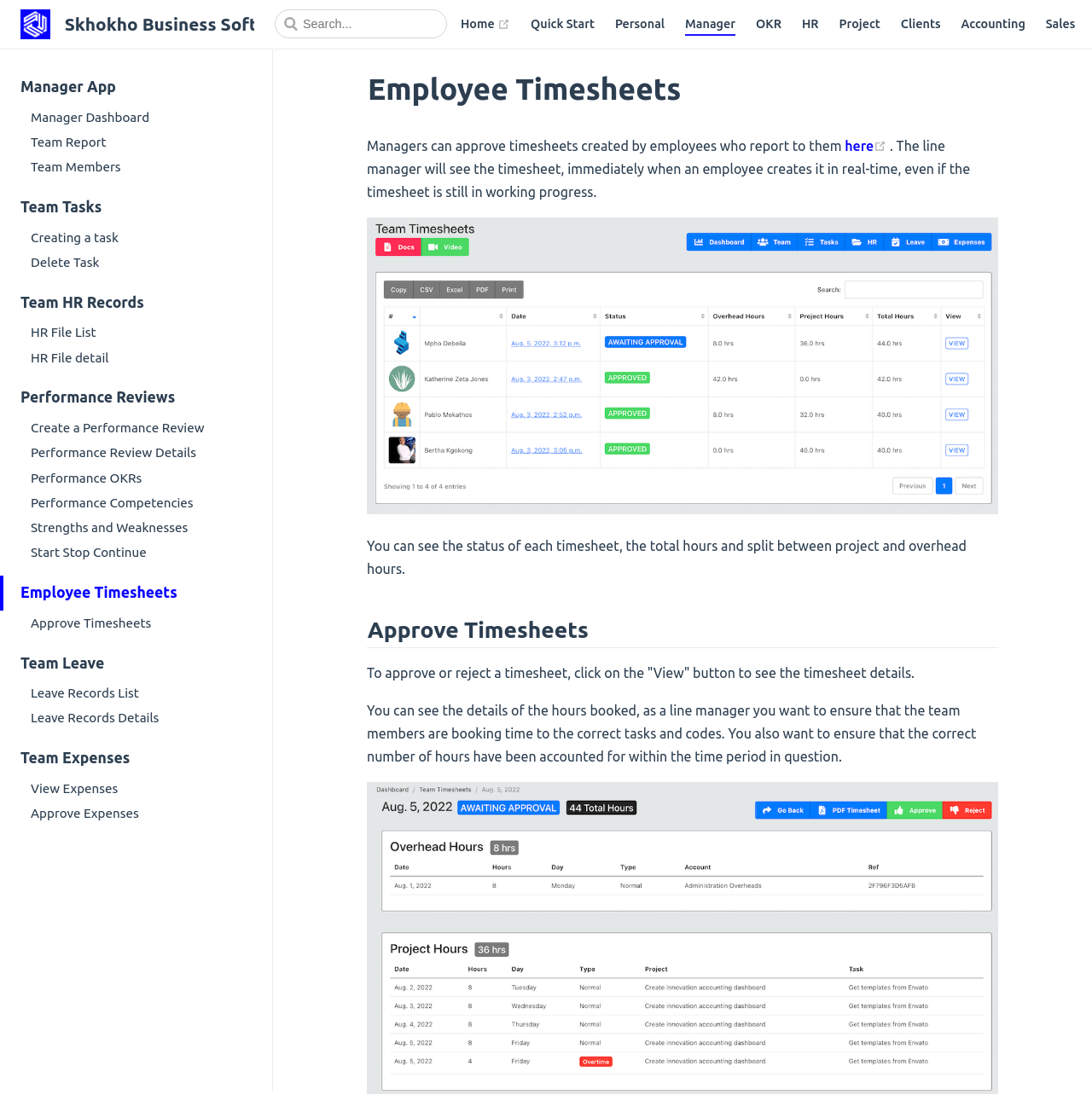Refer to the screenshot and answer the following question in detail:
What is the purpose of the 'View' button in timesheet approval?

The 'View' button is used to see the details of a timesheet, allowing the manager to review the hours booked and tasks, and then approve or reject the timesheet.